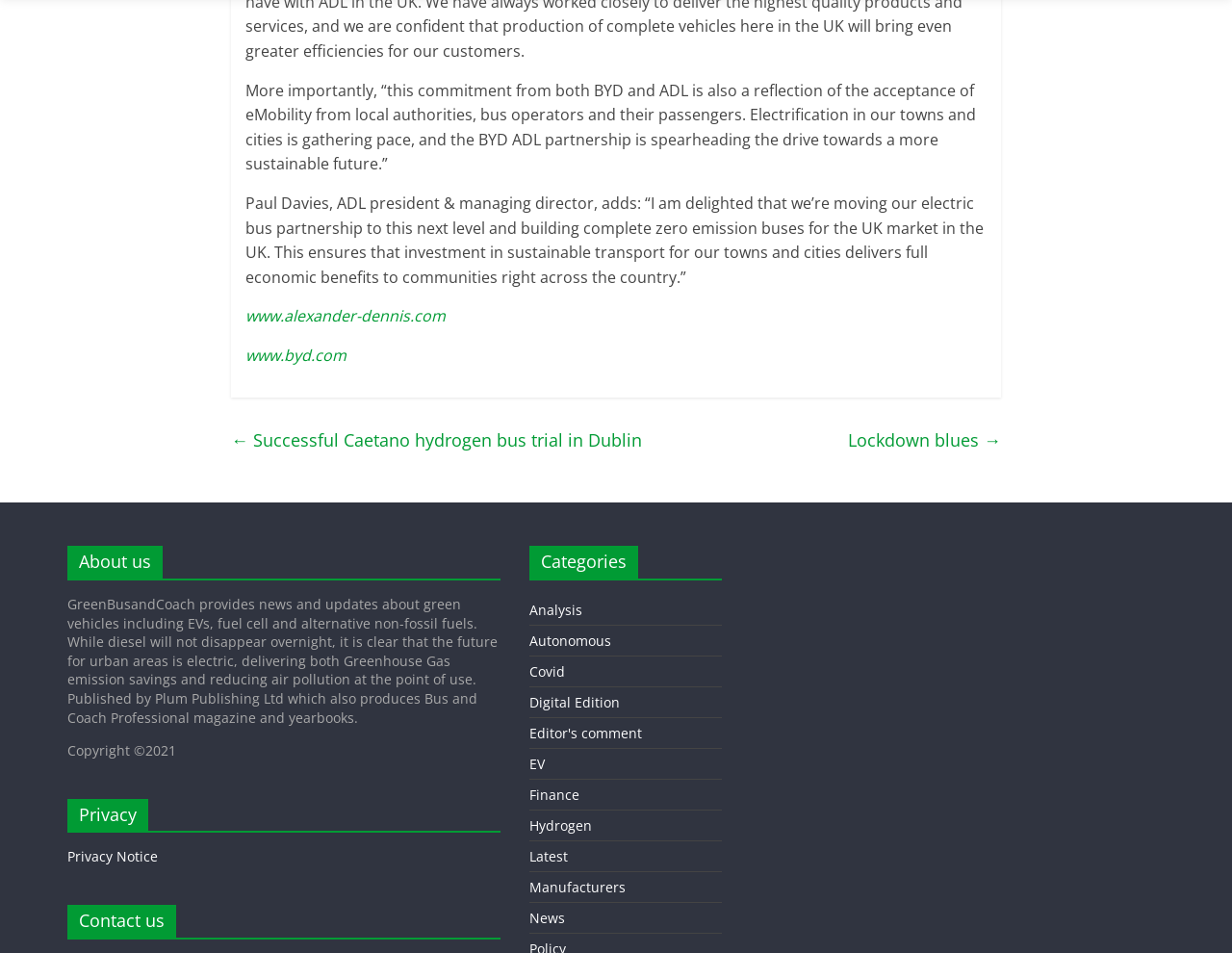What is the category of the link 'Analysis'?
Please answer the question with as much detail and depth as you can.

The link 'Analysis' is located under the heading 'Categories', which suggests that it is a category of articles or news on the website.